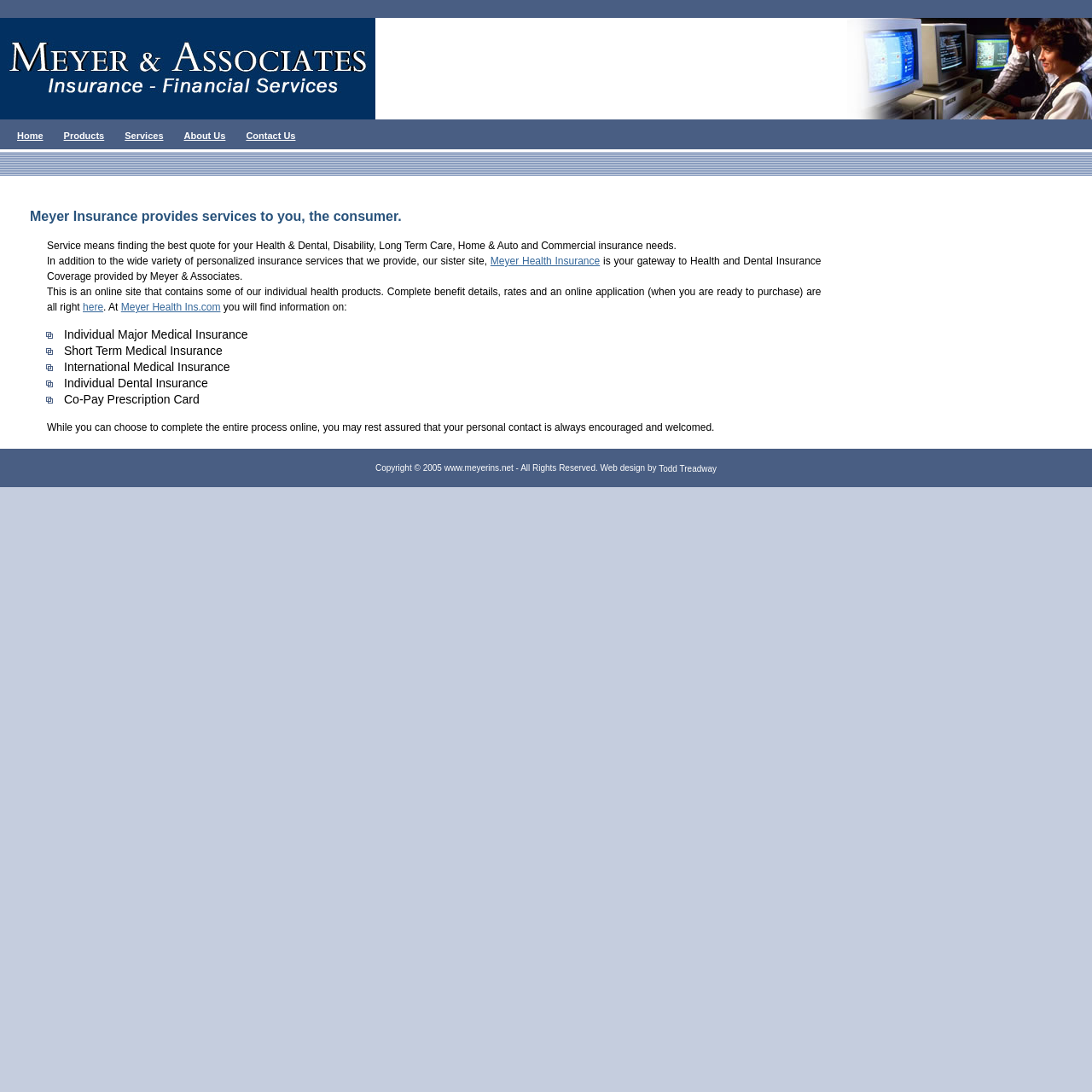Highlight the bounding box coordinates of the element you need to click to perform the following instruction: "Learn about Individual Major Medical Insurance."

[0.059, 0.3, 0.227, 0.312]